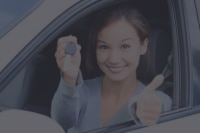Give a detailed account of the visual elements in the image.

The image features a smiling woman sitting in a car, enthusiastically holding up a car key while giving a thumbs-up gesture. This conveys a sense of satisfaction and success, likely after a positive experience related to car locksmith services. The context suggests that she may have just received assistance for an auto lockout or key duplication, reflecting the reliable and efficient services offered by locksmiths. The accompanying text emphasizes that the locksmith services are available for any car model, highlighting their expertise in automotive issues.